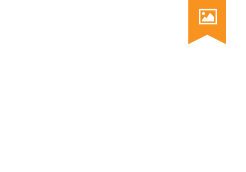Please give a succinct answer to the question in one word or phrase:
What is the prominent message above the scene?

EEO-1 Filing Deadline is Extended